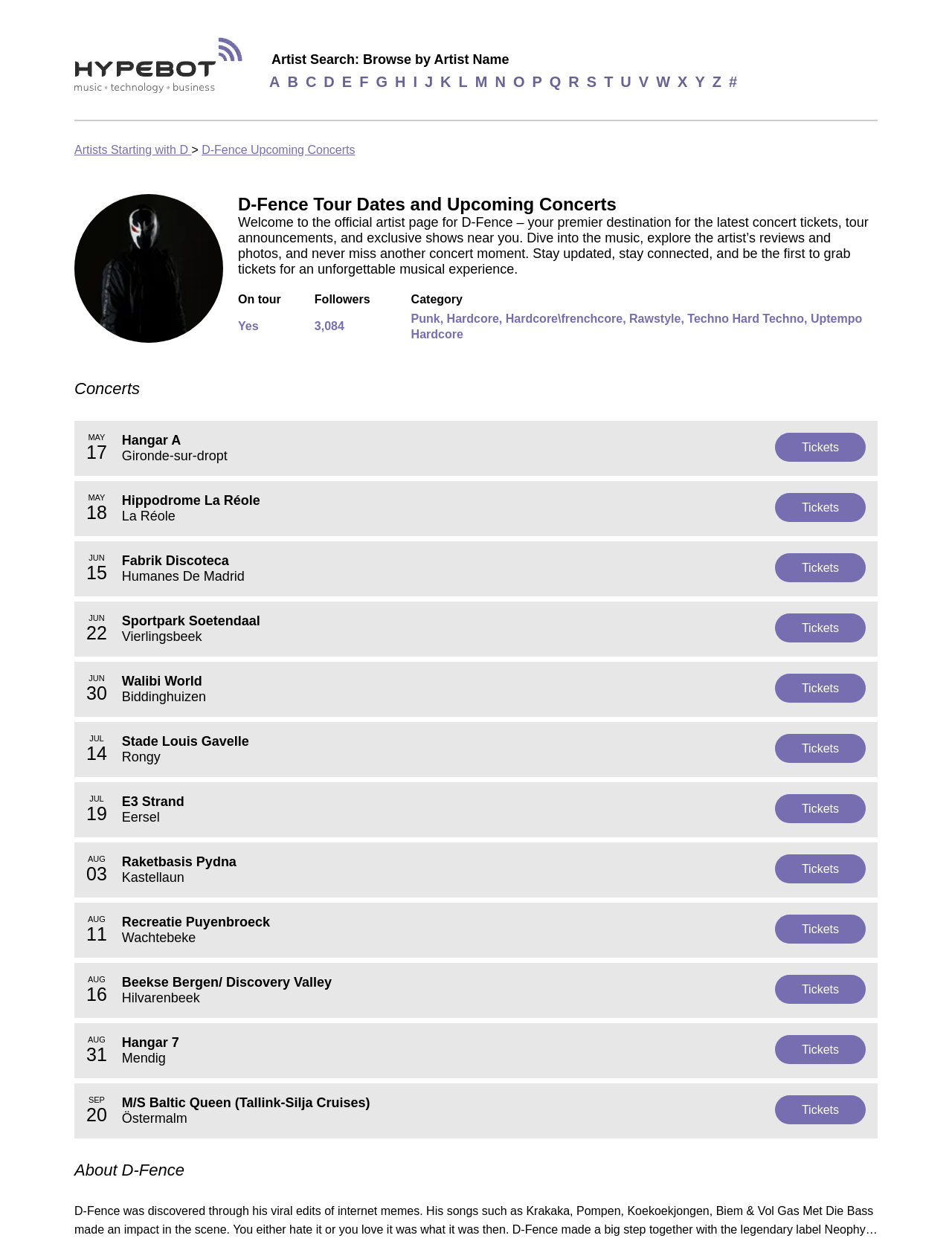Can you give a comprehensive explanation to the question given the content of the image?
What is the date of the first concert listed?

I found the answer by looking at the first concert link 'MAY 17 Hangar A Gironde-sur-dropt Tickets'.